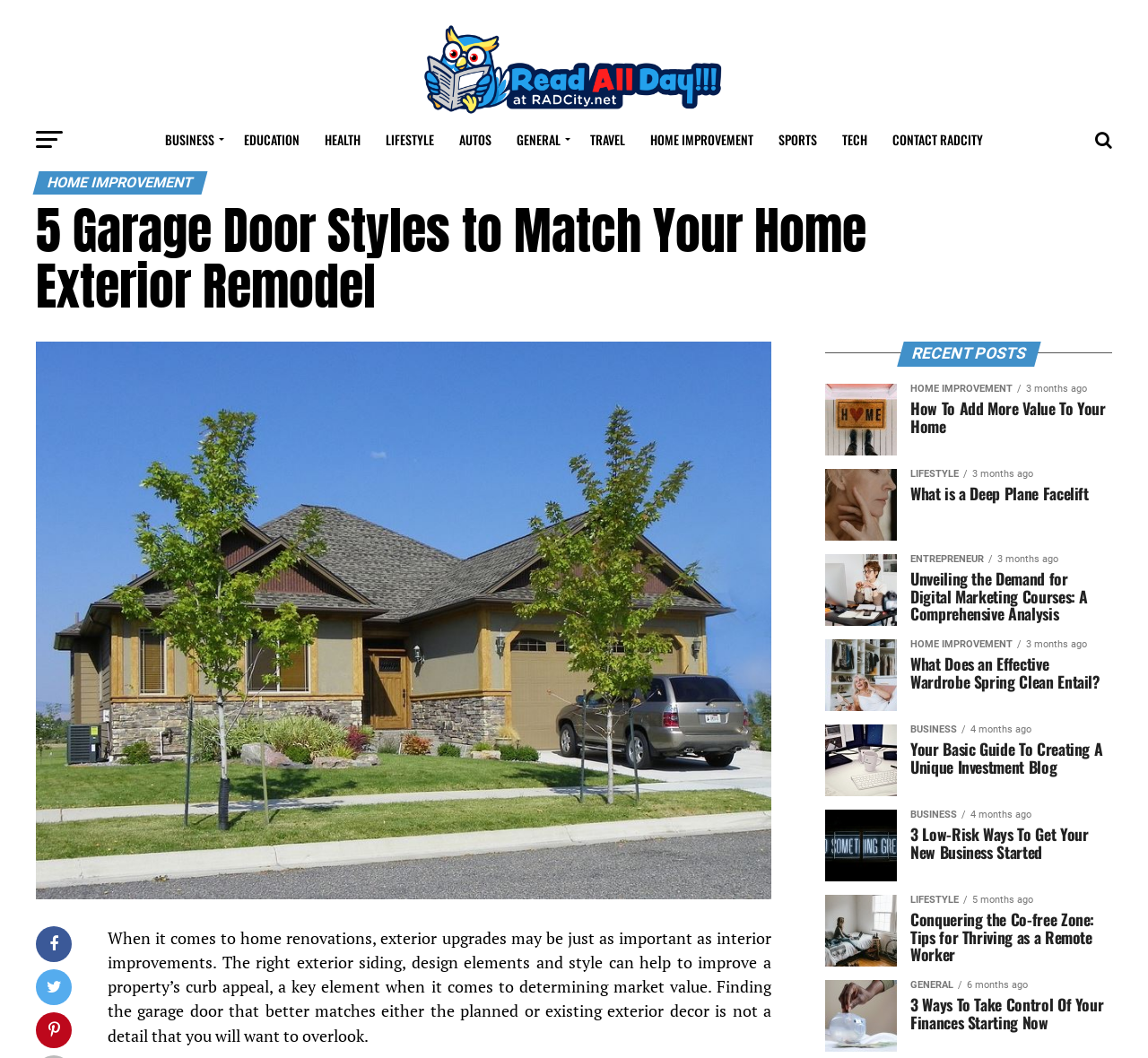Extract the bounding box coordinates for the UI element described as: "Sports".

[0.669, 0.111, 0.721, 0.154]